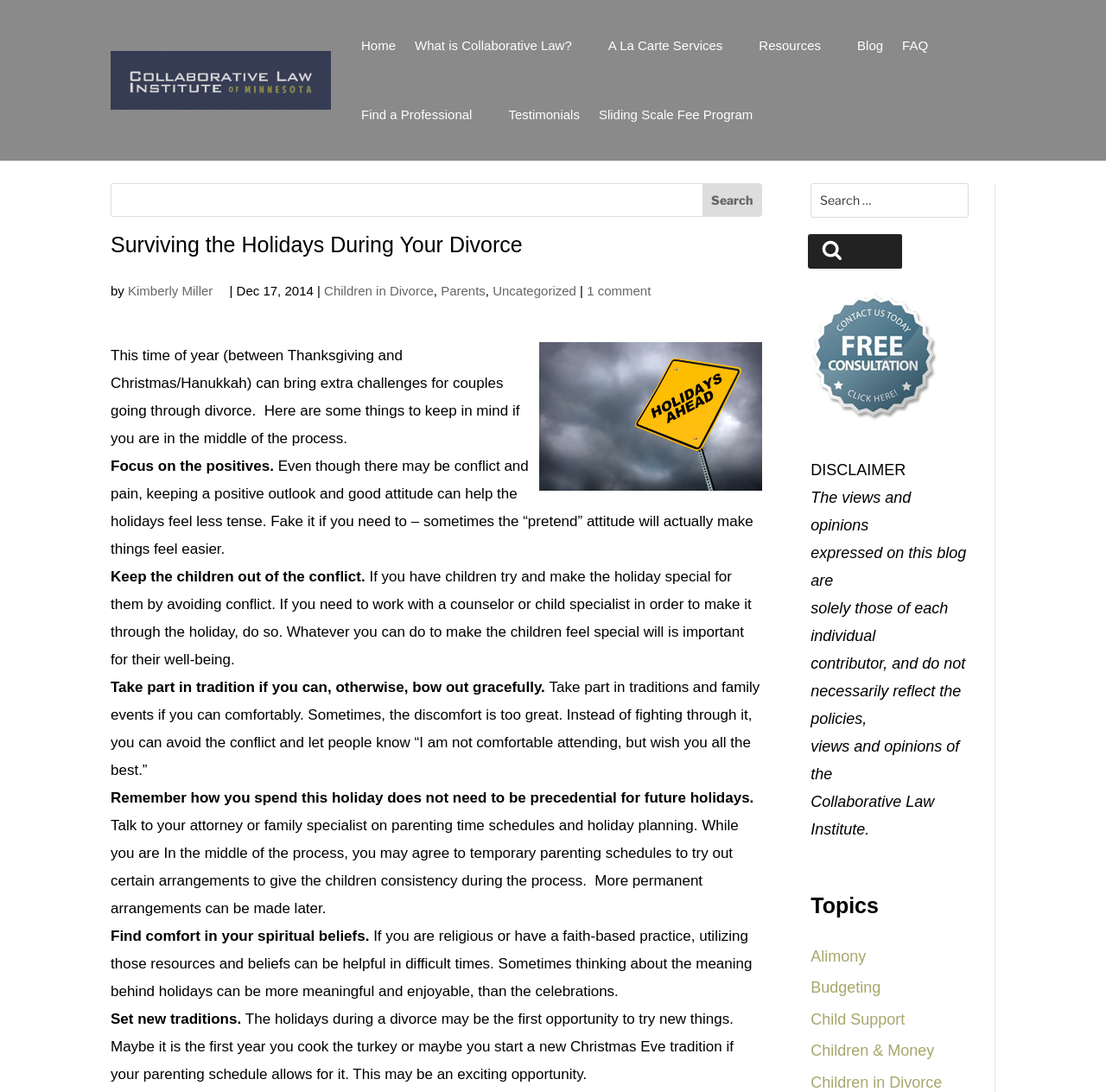Give the bounding box coordinates for the element described by: "FAQ".

[0.816, 0.01, 0.839, 0.074]